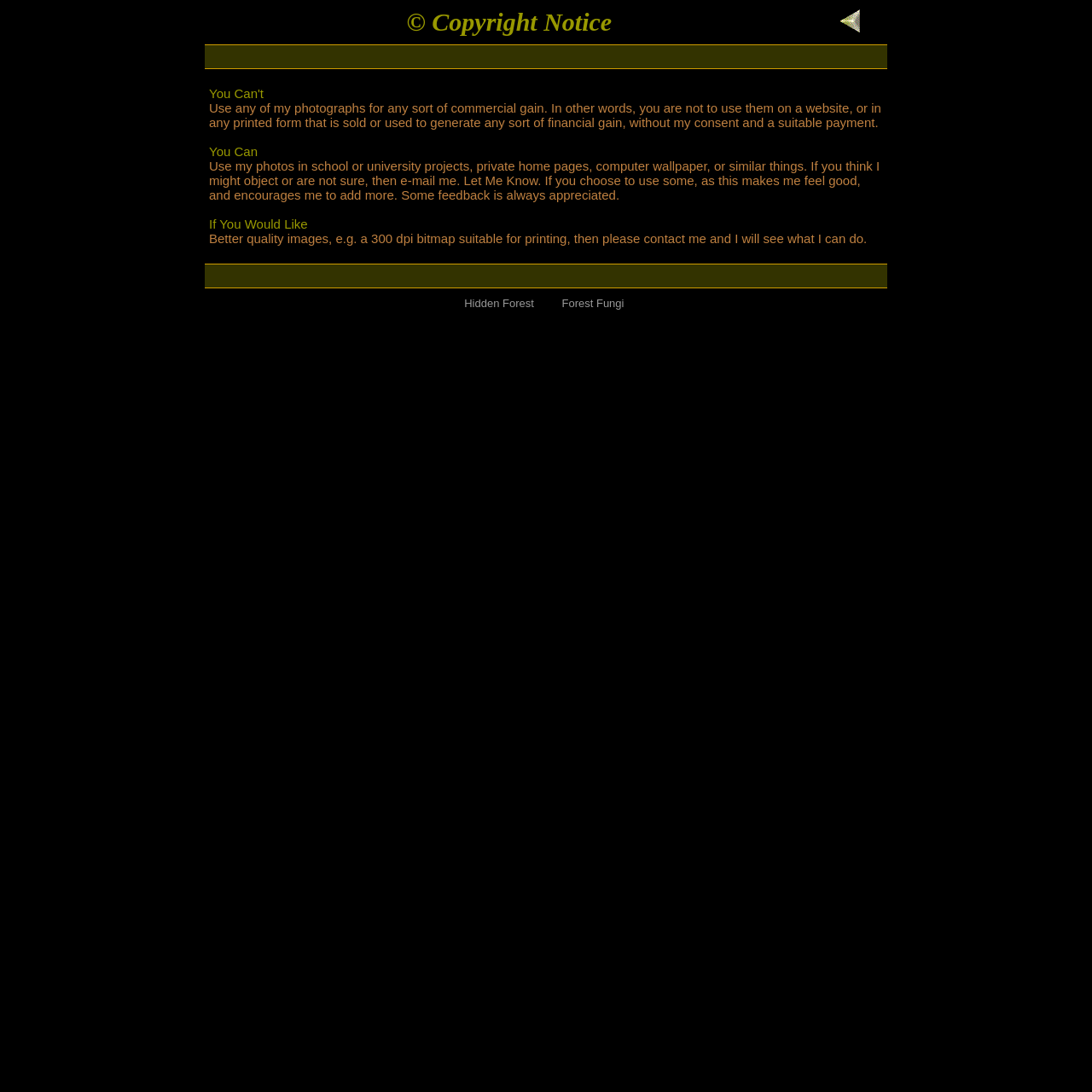How many links are present on the webpage?
Look at the image and construct a detailed response to the question.

There are three links present on the webpage, one with no text, one labeled 'Hidden Forest', and one labeled 'Forest Fungi'.